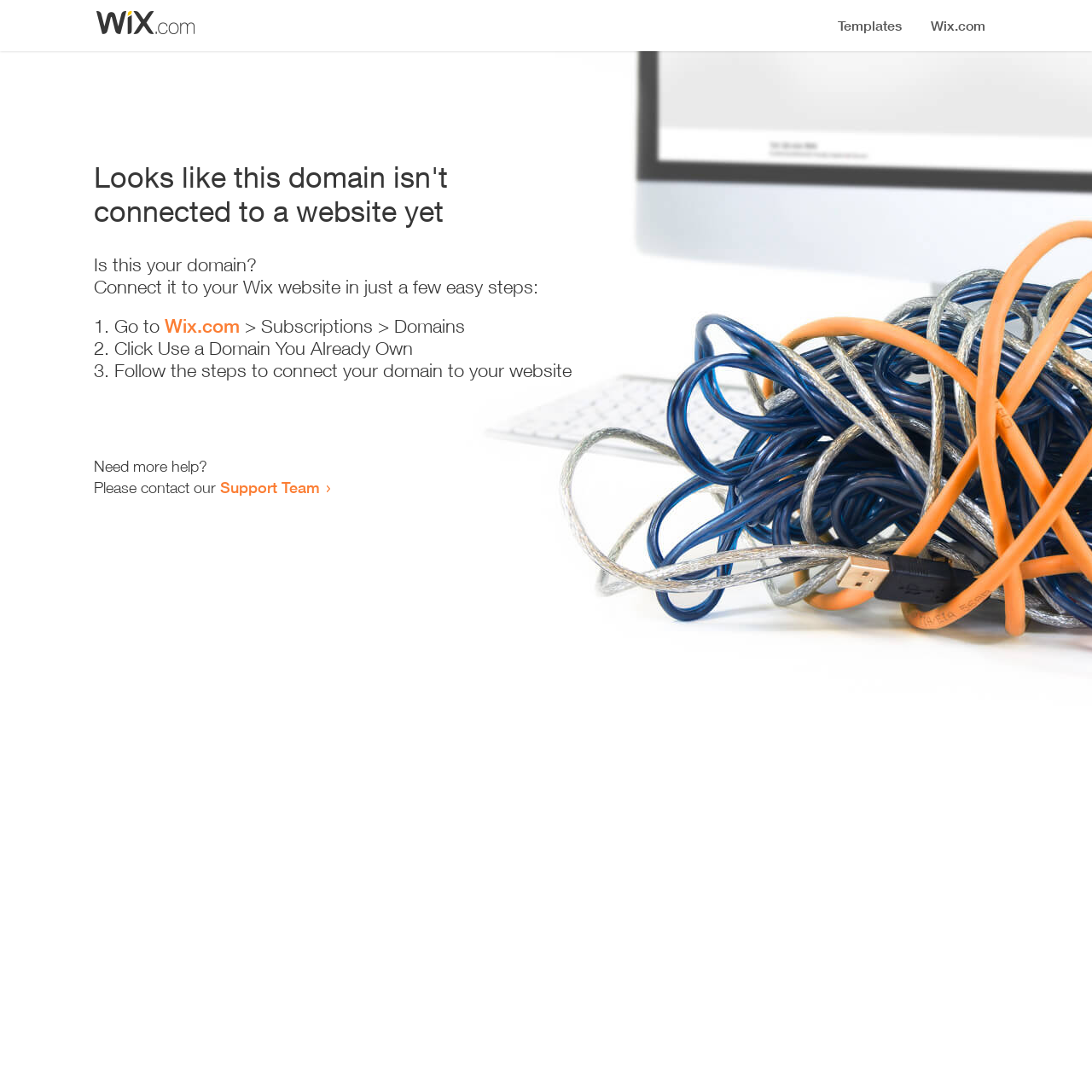Given the element description Wix.com, specify the bounding box coordinates of the corresponding UI element in the format (top-left x, top-left y, bottom-right x, bottom-right y). All values must be between 0 and 1.

[0.151, 0.288, 0.22, 0.309]